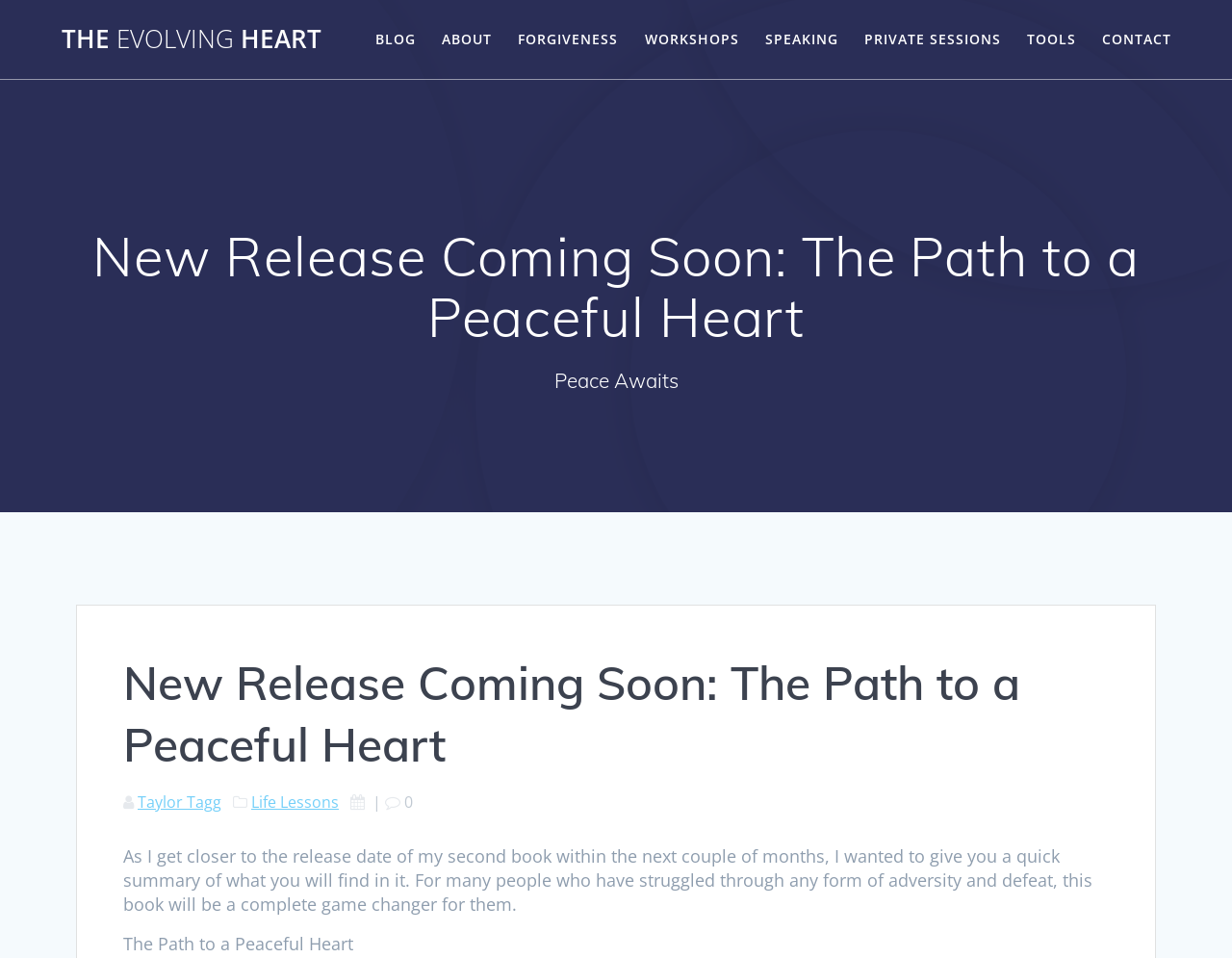Find the bounding box coordinates for the HTML element specified by: "Mala Necklaces".

None